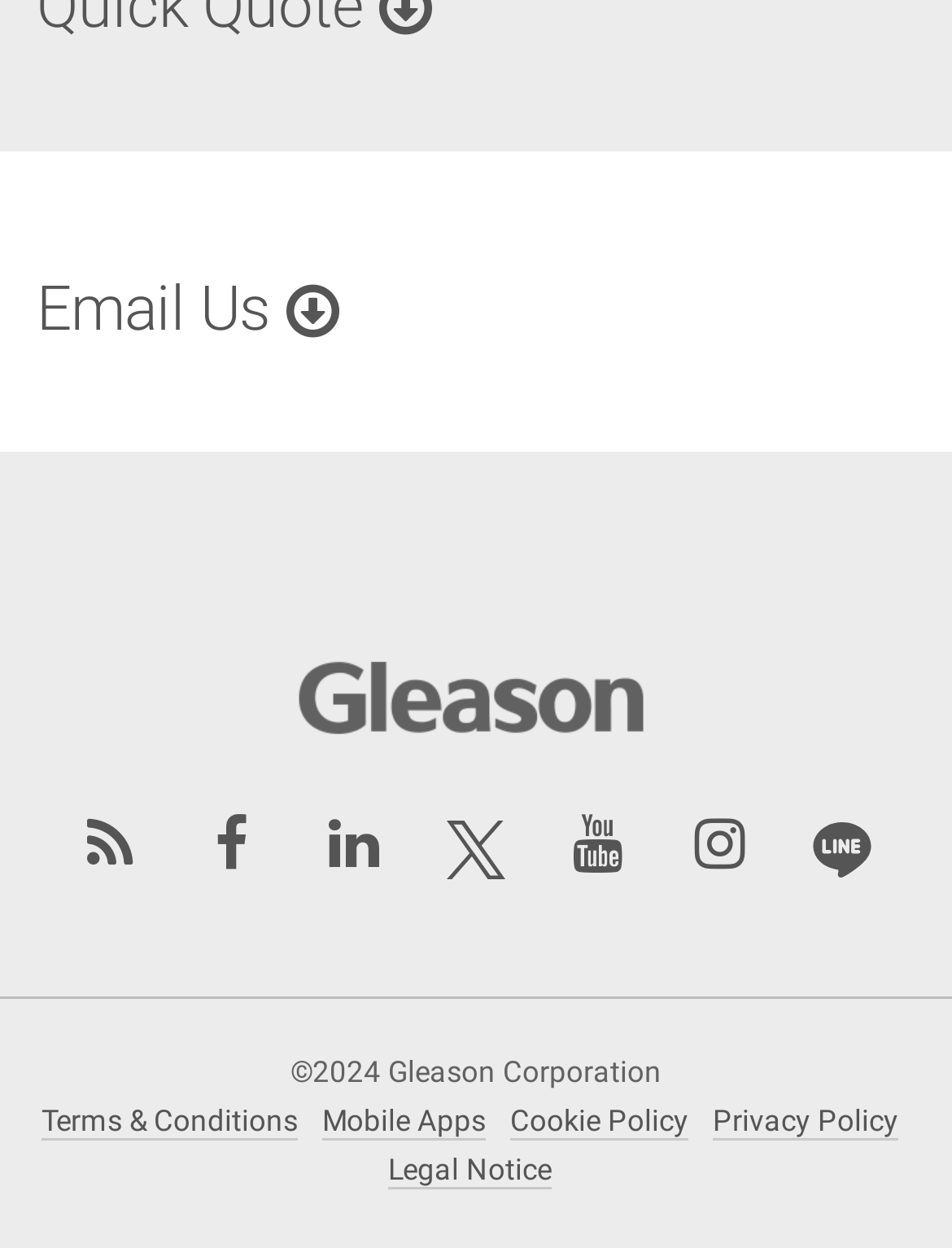Find the bounding box coordinates of the element's region that should be clicked in order to follow the given instruction: "Go to Mobile Apps". The coordinates should consist of four float numbers between 0 and 1, i.e., [left, top, right, bottom].

[0.338, 0.885, 0.51, 0.912]